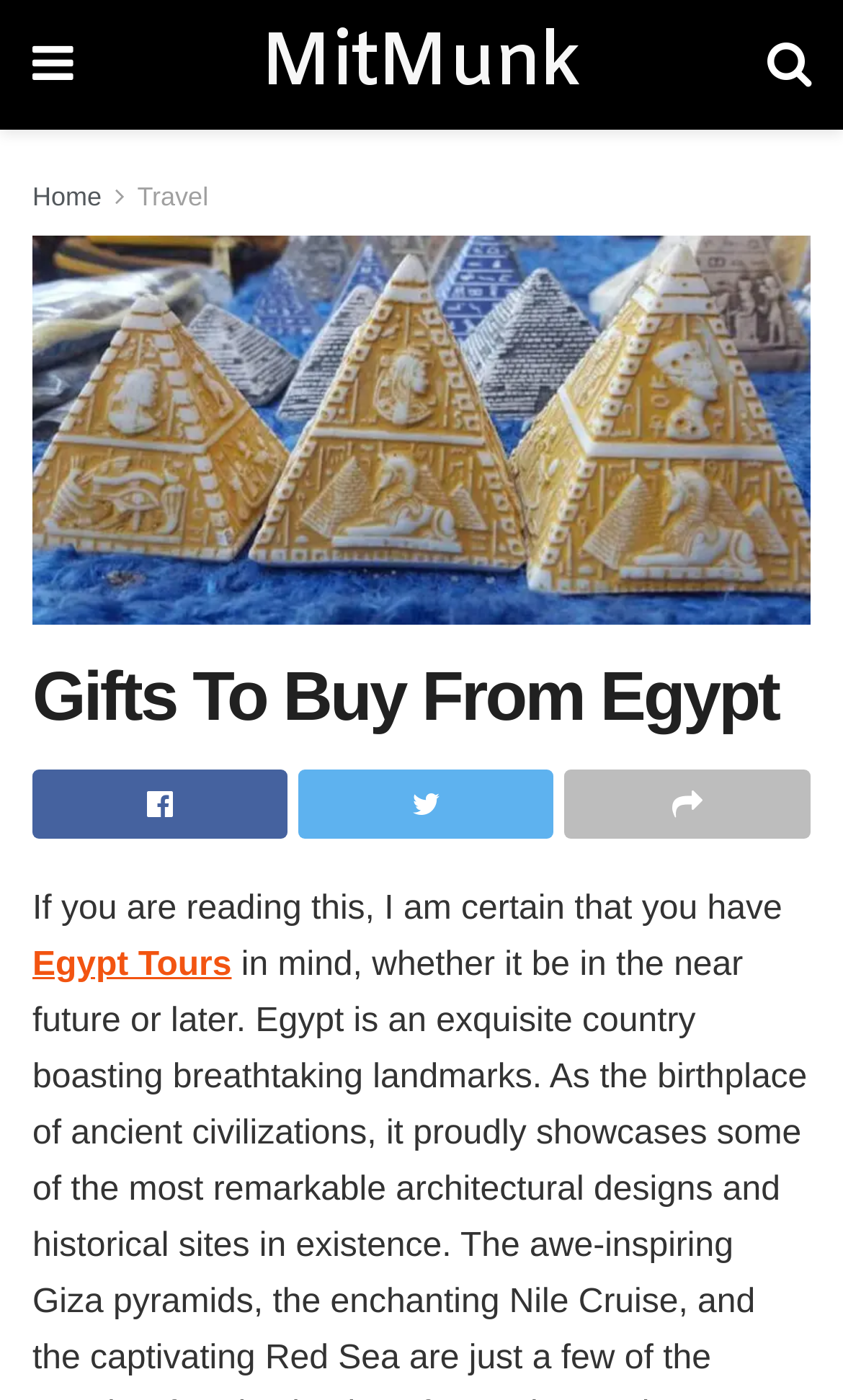Look at the image and give a detailed response to the following question: What is the text above the 'Gifts To Buy From Egypt' image?

The text above the 'Gifts To Buy From Egypt' image is 'Gifts To Buy From Egypt' because it is a heading element with the same text as the image.